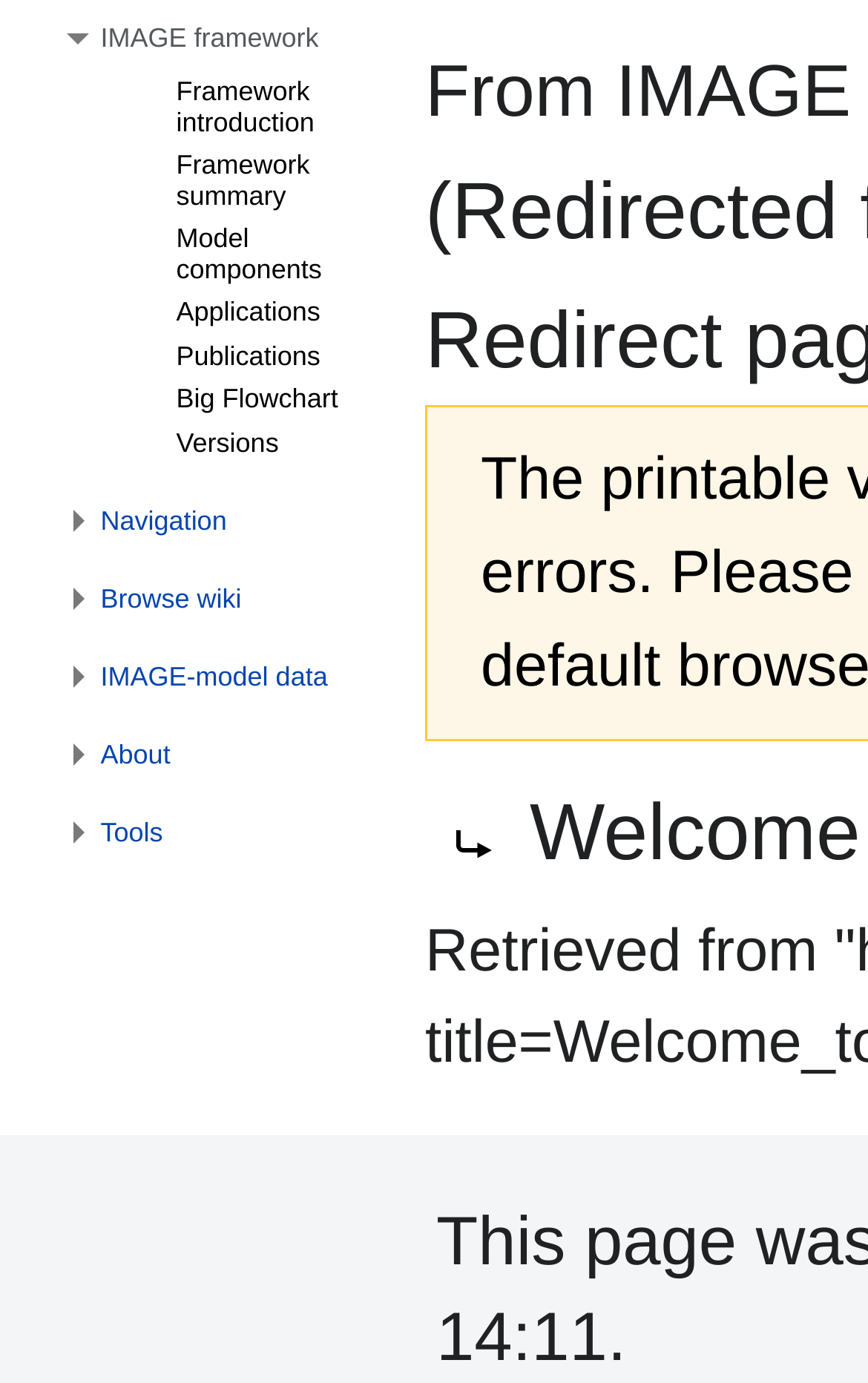Determine the bounding box coordinates for the HTML element described here: "Tools".

[0.07, 0.584, 0.406, 0.618]